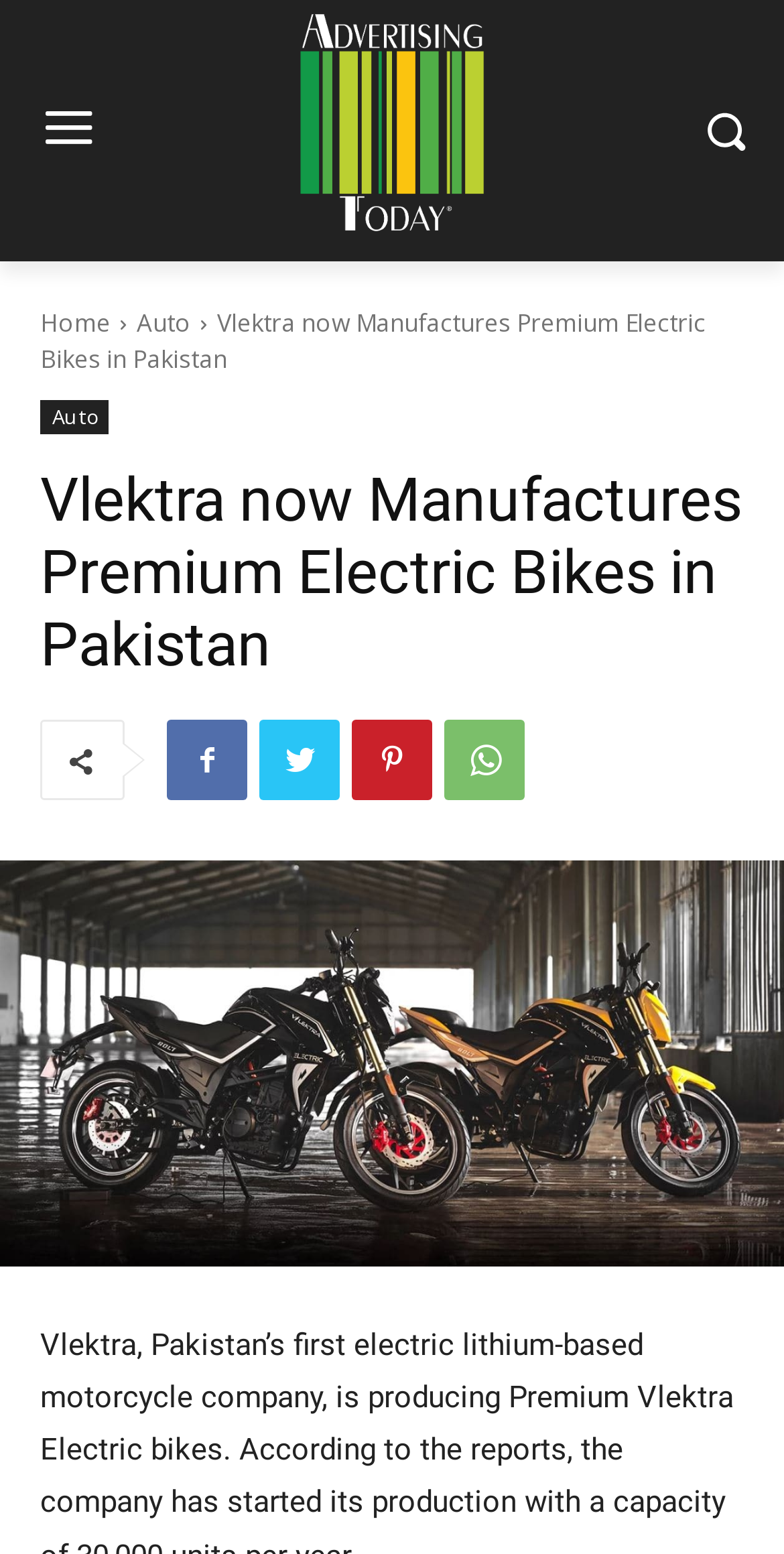What is the type of bikes manufactured by Vlektra?
Refer to the image and provide a one-word or short phrase answer.

Electric bikes